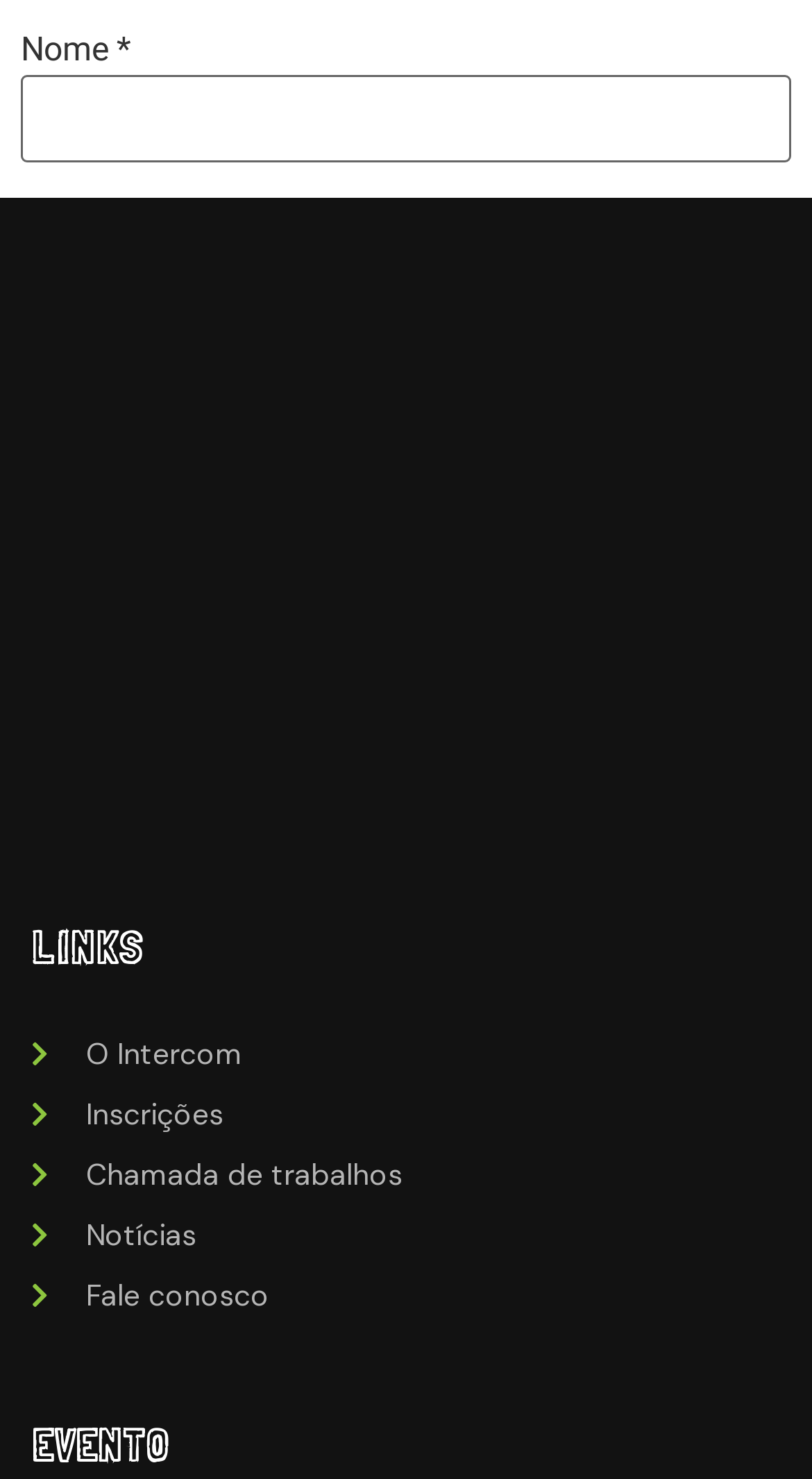Using the format (top-left x, top-left y, bottom-right x, bottom-right y), and given the element description, identify the bounding box coordinates within the screenshot: parent_node: Nome * name="author"

[0.026, 0.05, 0.974, 0.109]